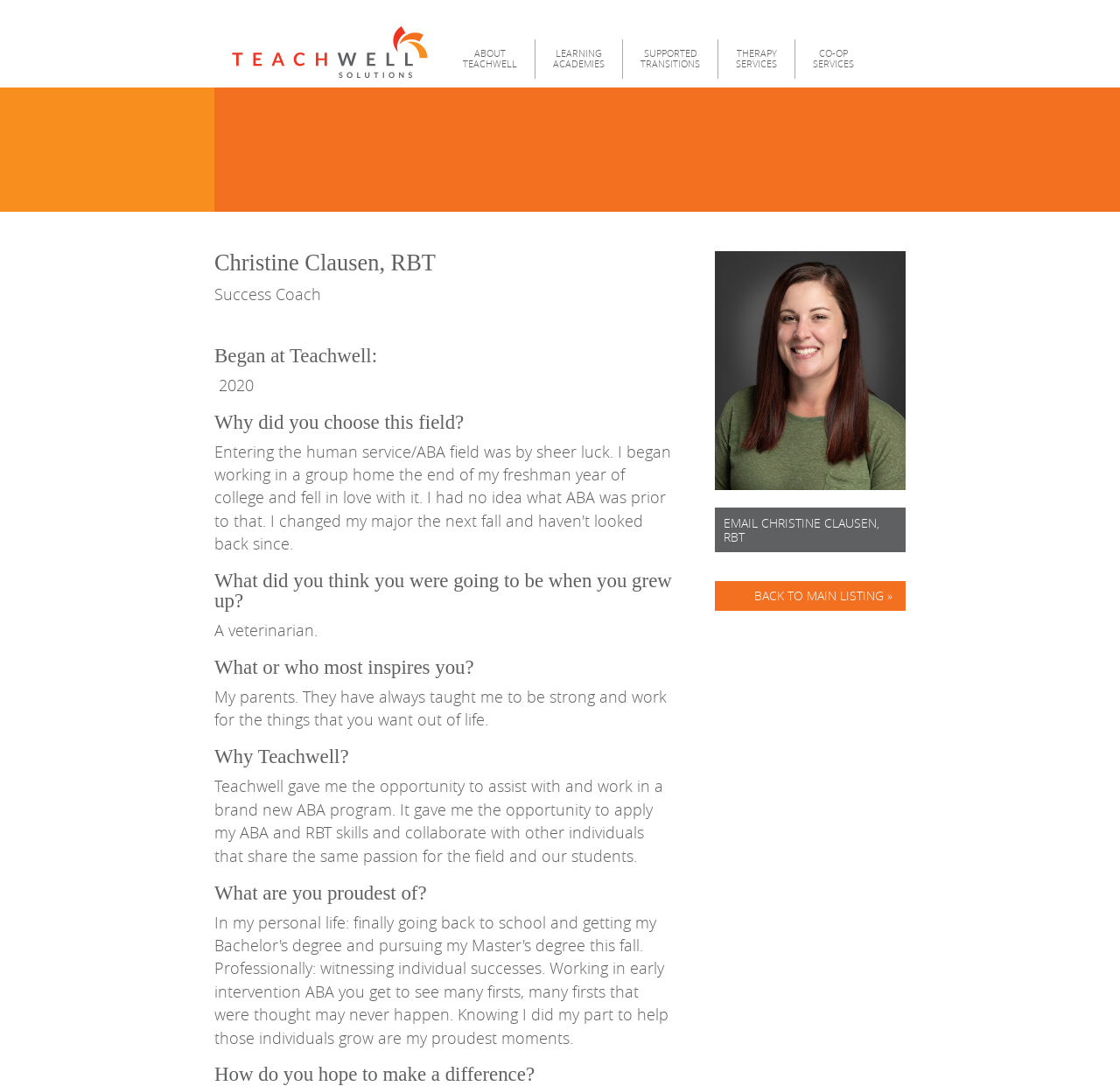Provide the bounding box coordinates for the UI element described in this sentence: "Teachwell". The coordinates should be four float values between 0 and 1, i.e., [left, top, right, bottom].

[0.207, 0.024, 0.382, 0.073]